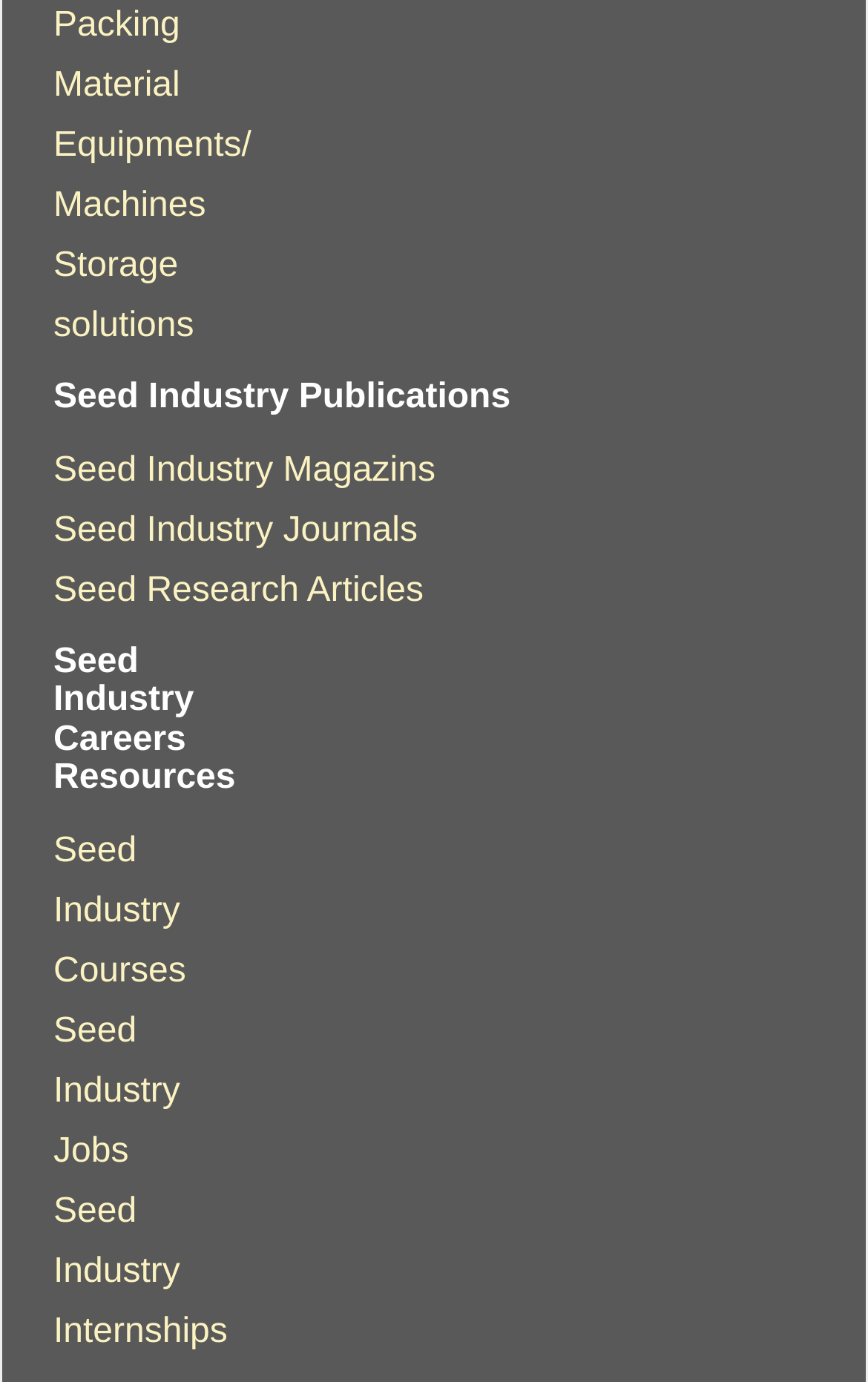Give a concise answer using one word or a phrase to the following question:
What is the second link under 'Seed Industry Publications'?

Seed Industry Journals